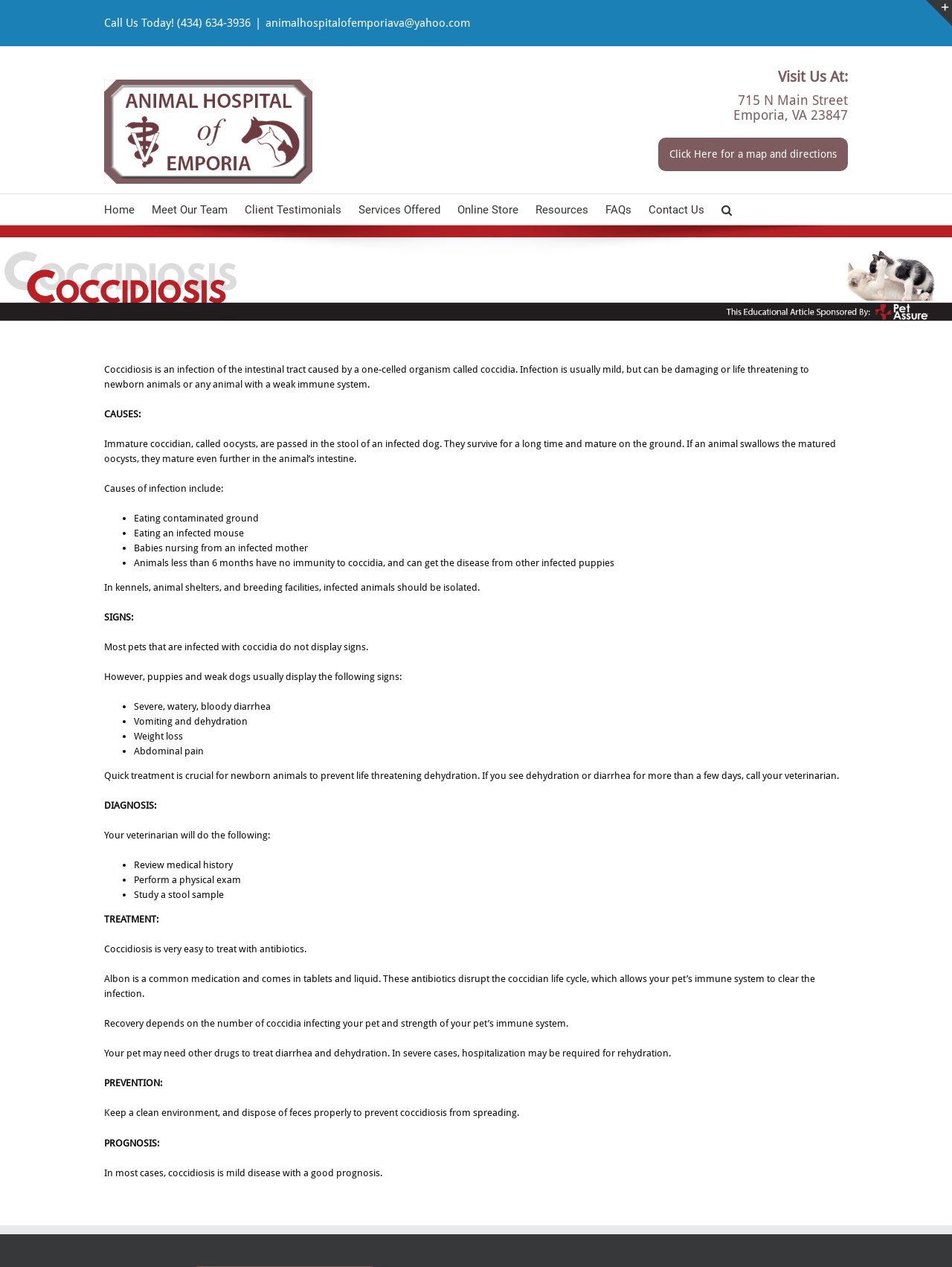Identify the bounding box coordinates of the clickable region necessary to fulfill the following instruction: "Call the phone number". The bounding box coordinates should be four float numbers between 0 and 1, i.e., [left, top, right, bottom].

[0.109, 0.013, 0.263, 0.023]